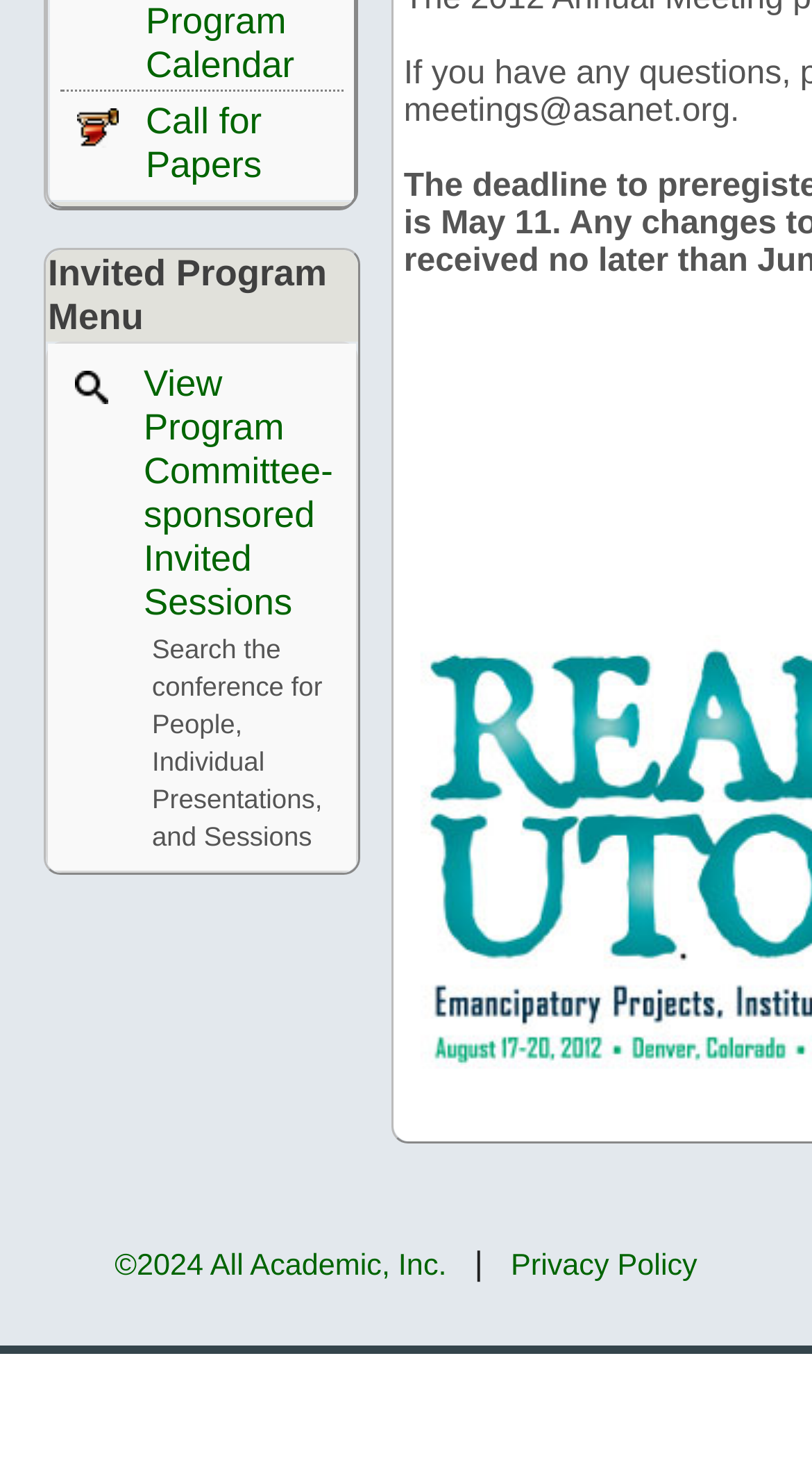Using the webpage screenshot and the element description ©2024 All Academic, Inc., determine the bounding box coordinates. Specify the coordinates in the format (top-left x, top-left y, bottom-right x, bottom-right y) with values ranging from 0 to 1.

[0.141, 0.857, 0.55, 0.88]